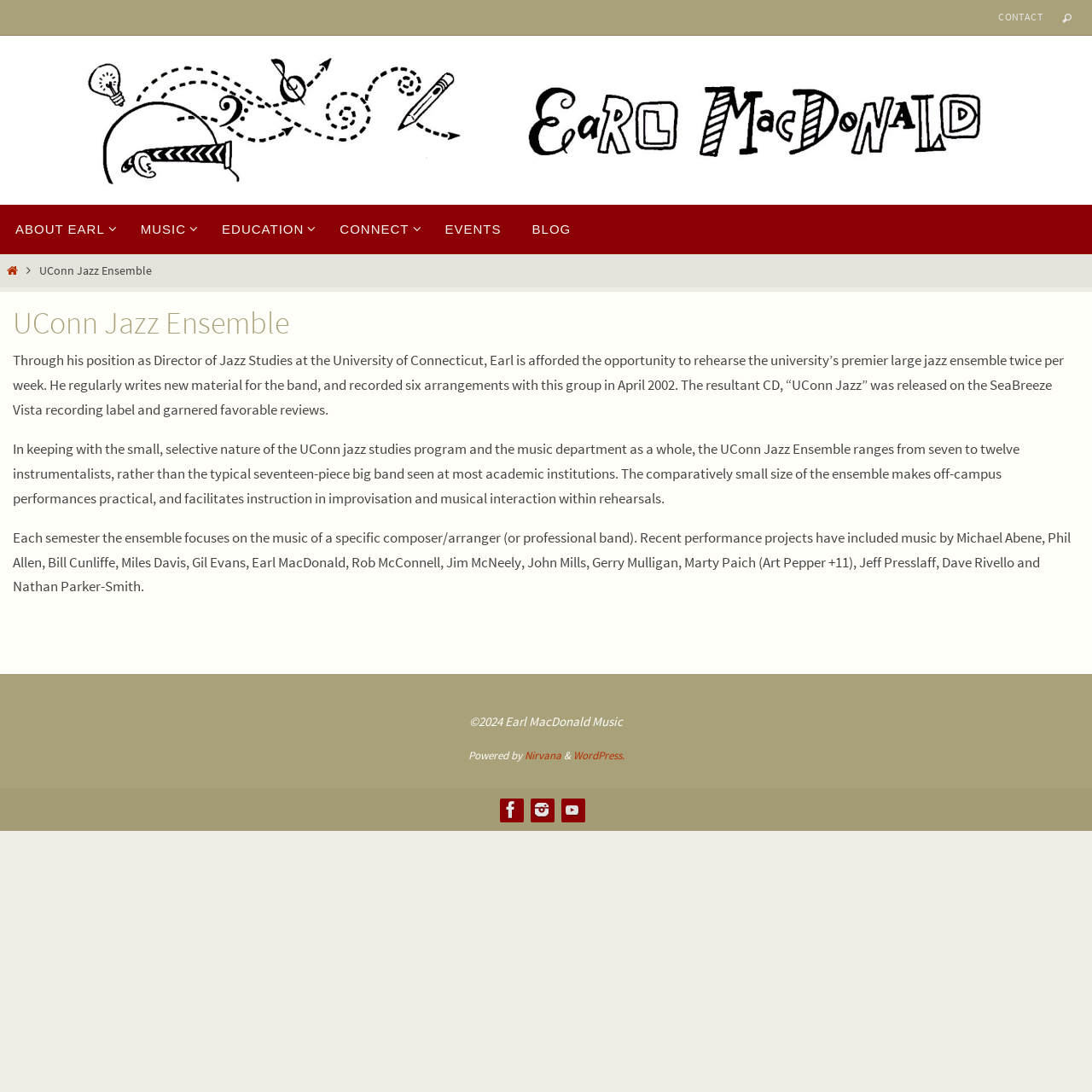How many instrumentalists are in the UConn Jazz Ensemble?
Can you offer a detailed and complete answer to this question?

The text 'The UConn Jazz Ensemble ranges from seven to twelve instrumentalists, rather than the typical seventeen-piece big band seen at most academic institutions.' indicates that the ensemble has between 7 to 12 instrumentalists.